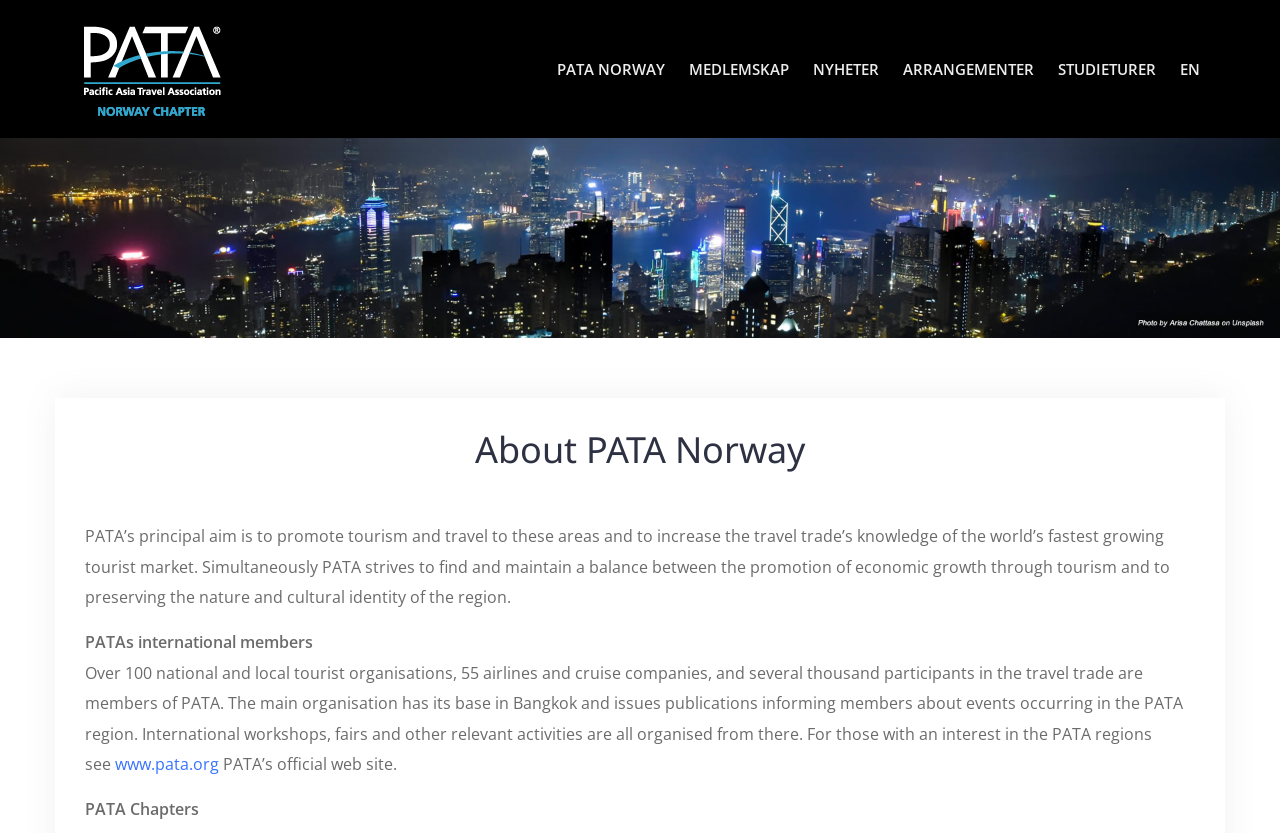Explain in detail what is displayed on the webpage.

The webpage is about PATA Norway Chapter, with a prominent image of the chapter's logo at the top left corner. Below the logo, there is a link to "PATA Norway Chapter" and a heading that reads "About PATA Norway". 

On the top navigation bar, there are several links, including "PATA NORWAY", "NYHETER", "ARRANGEMENTER", and "EN", which are positioned from left to right. Between "PATA NORWAY" and "NYHETER", there is a static text "MEDLEMSKAP". Similarly, between "ARRANGEMEMENTER" and "EN", there is a static text "STUDIETURER".

The main content of the webpage is divided into three paragraphs. The first paragraph explains PATA's principal aim, which is to promote tourism and travel to certain areas while maintaining a balance between economic growth and preserving the nature and cultural identity of the region. 

The second paragraph describes PATA's international members, which include over 100 national and local tourist organisations, 55 airlines and cruise companies, and several thousand participants in the travel trade. 

The third paragraph mentions that the main organisation is based in Bangkok and issues publications to inform members about events in the PATA region. It also mentions that international workshops, fairs, and other relevant activities are organised from there. There is a link to PATA's official website, www.pata.org, and a brief description of the website. 

Finally, there is a static text "PATA Chapters" at the bottom of the page.